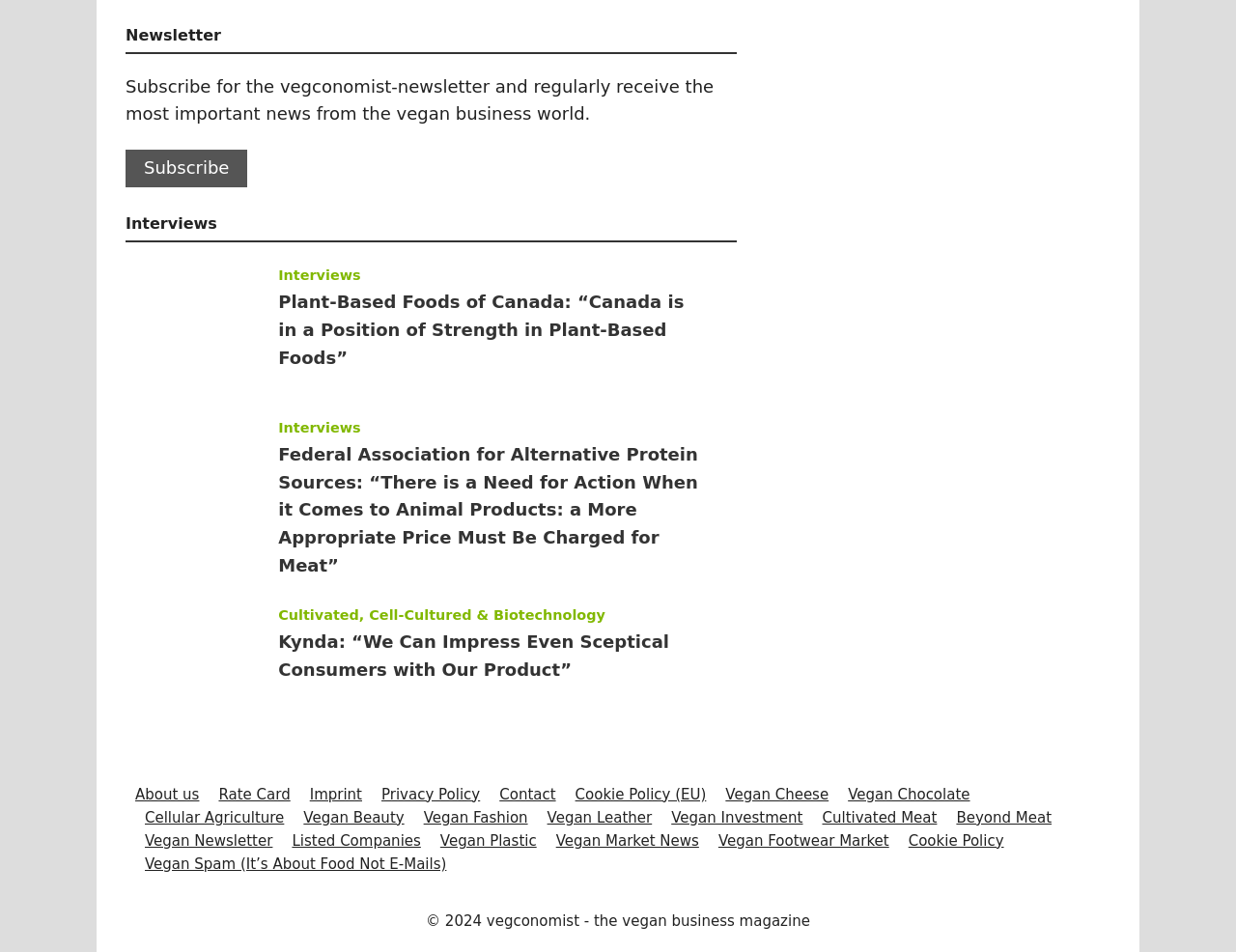Find the bounding box coordinates of the element you need to click on to perform this action: 'Learn more about Plant-Based Foods of Canada'. The coordinates should be represented by four float values between 0 and 1, in the format [left, top, right, bottom].

[0.225, 0.306, 0.553, 0.386]